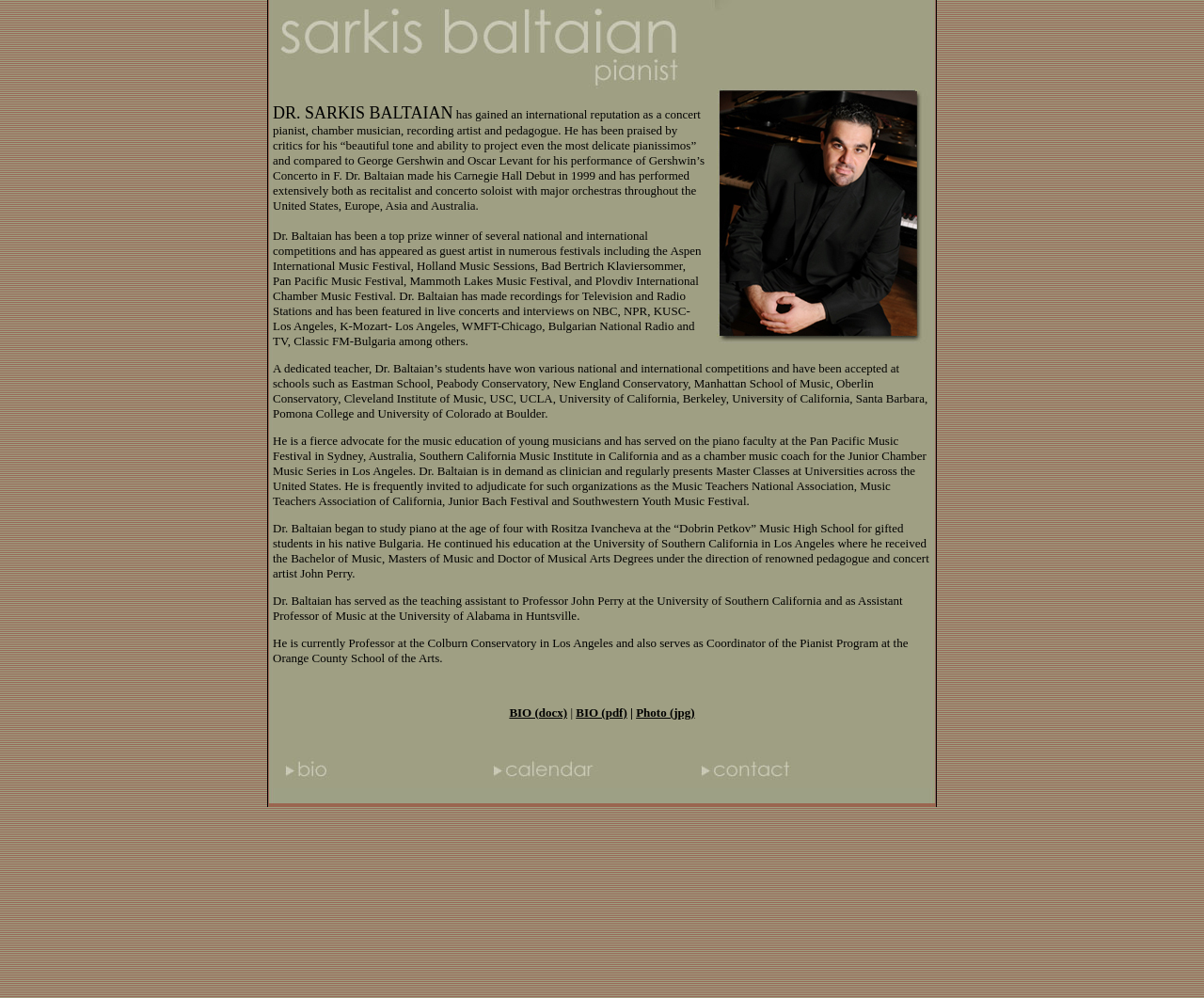What is the name of the school where Dr. Baltaian is currently a professor?
Make sure to answer the question with a detailed and comprehensive explanation.

According to the webpage, Dr. Baltaian is currently a professor at the Colburn Conservatory in Los Angeles, indicating that this is the name of the school.